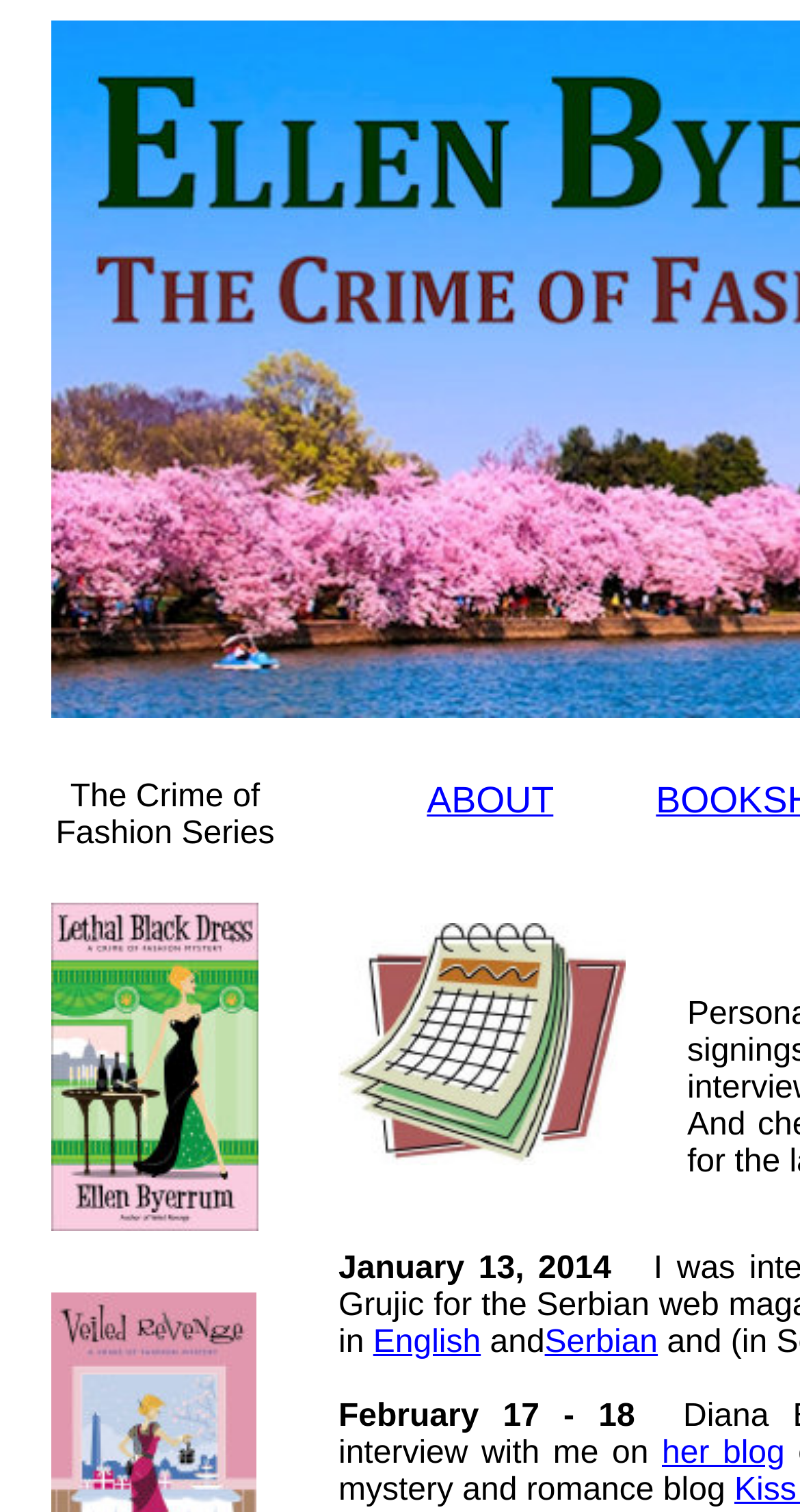Convey a detailed summary of the webpage, mentioning all key elements.

The webpage is titled "Ellen Byerrum Events". At the top, there is a date "January 13, 2014" followed by two language options, "English" and "Serbian", which are positioned side by side. Below the date, there is another date "February 17 - 18". 

On the top right, there is a link to "her blog". On the left side, there is a navigation menu with a link to "ABOUT", accompanied by a series of empty spaces. 

On the left side, below the navigation menu, there is a title "The Crime of Fashion Series". Below this title, there is an image, which is positioned slightly to the right of the title. The image is aligned vertically with the navigation menu and the title.